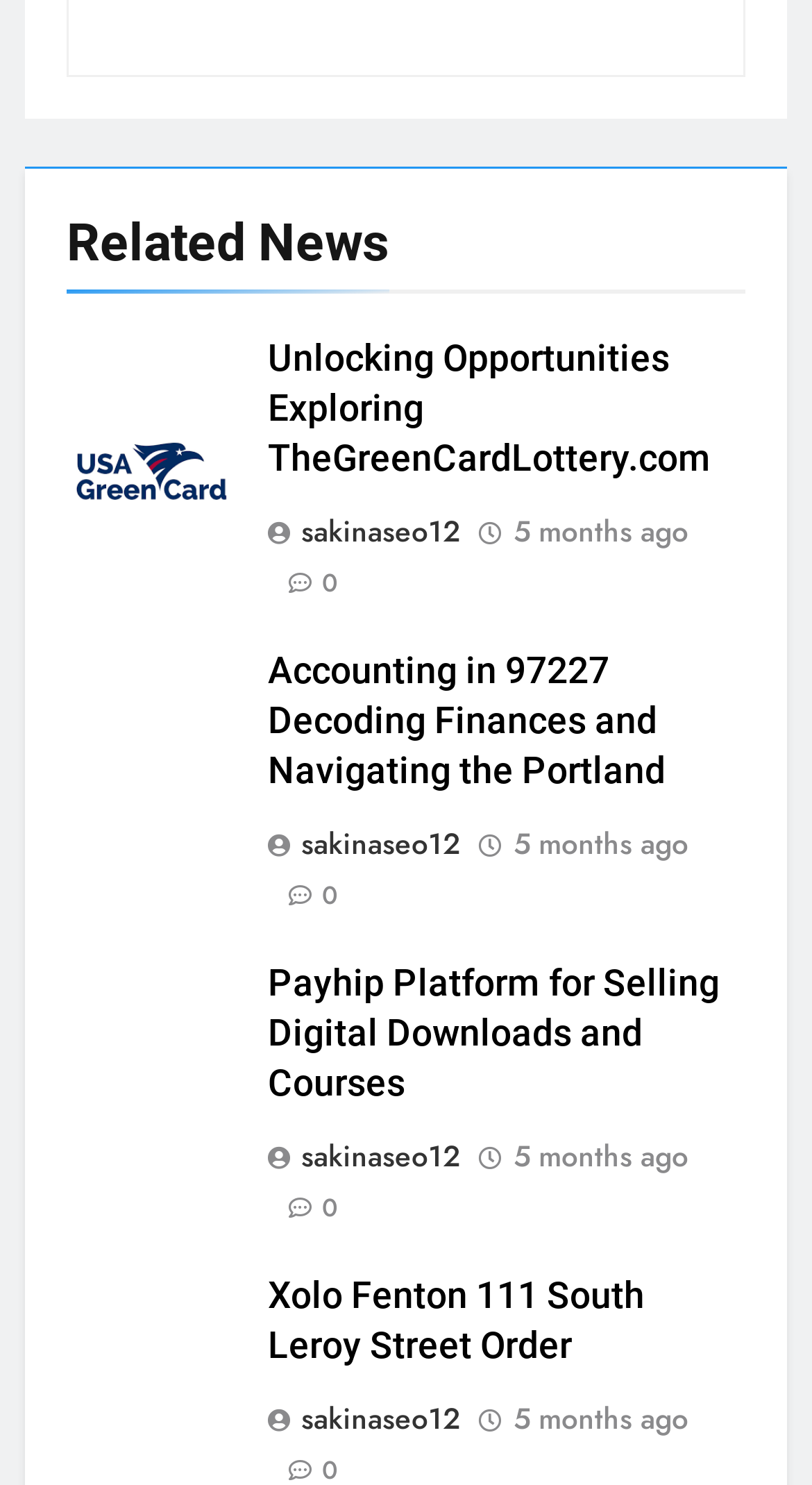Who is the author of the second article?
Please answer the question with a single word or phrase, referencing the image.

sakinaseo12